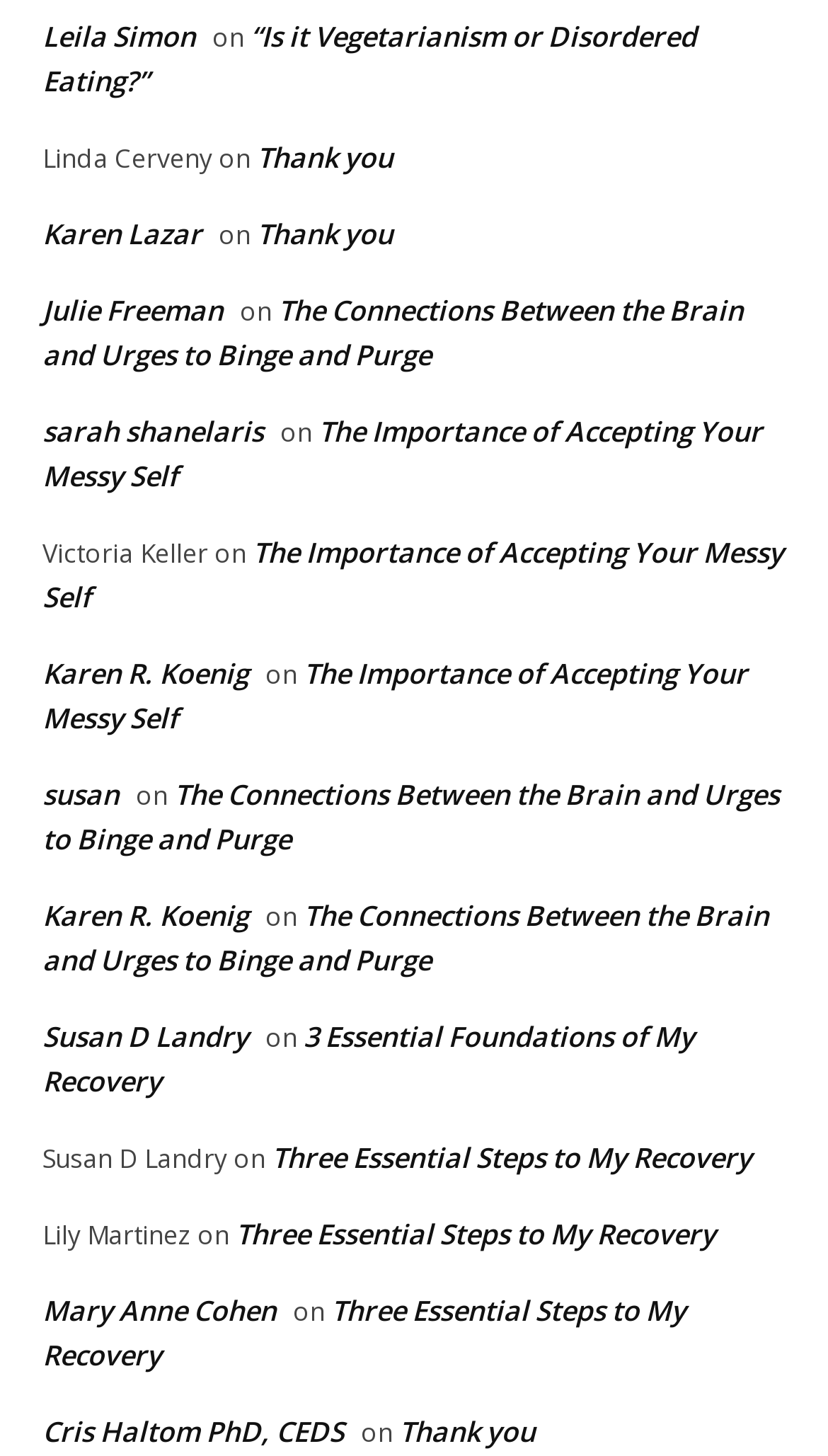Please give a one-word or short phrase response to the following question: 
How many times does the phrase 'Thank you' appear on this webpage?

3